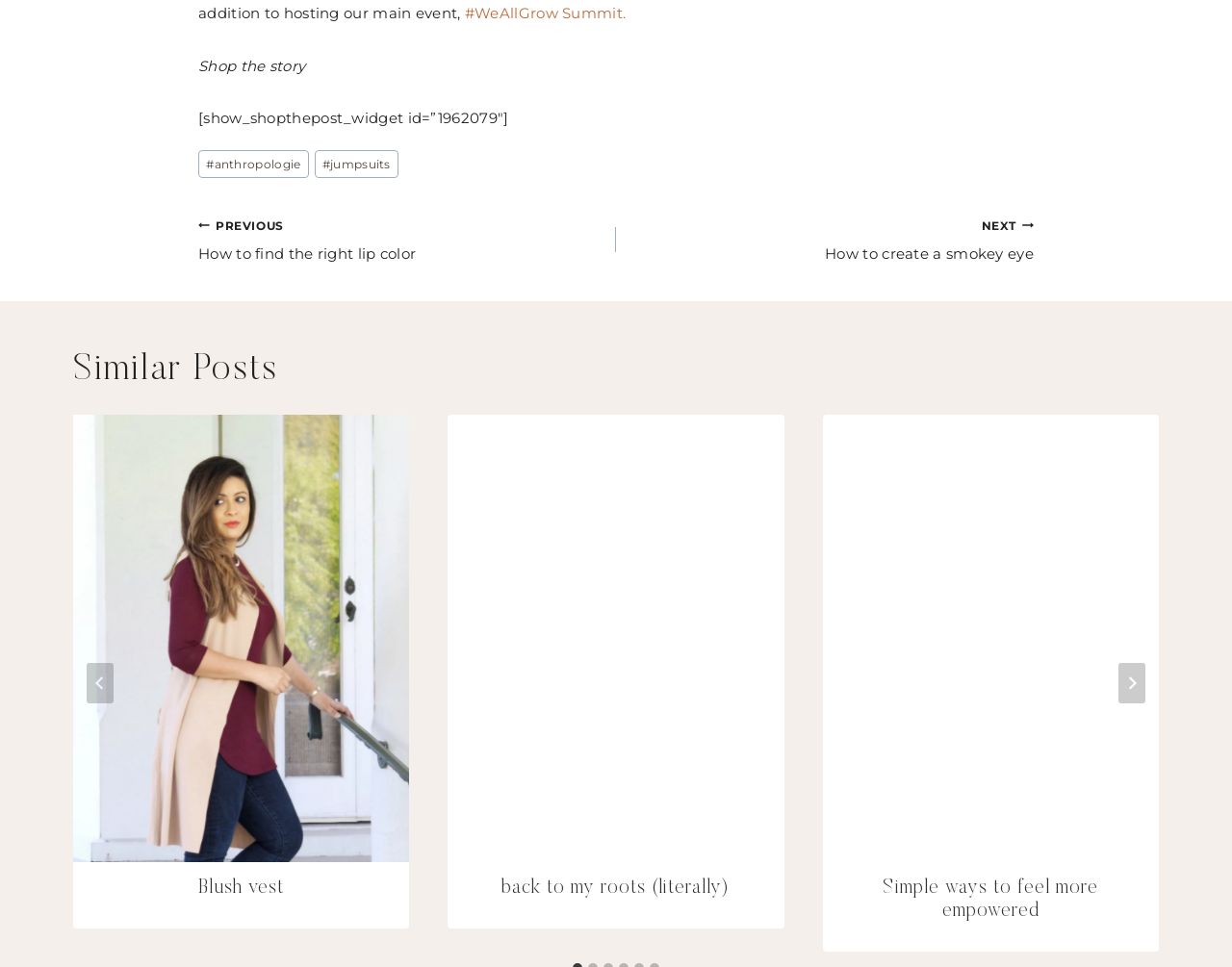Determine the bounding box coordinates of the region I should click to achieve the following instruction: "View the 'Blush vest' article". Ensure the bounding box coordinates are four float numbers between 0 and 1, i.e., [left, top, right, bottom].

[0.059, 0.429, 0.332, 0.891]